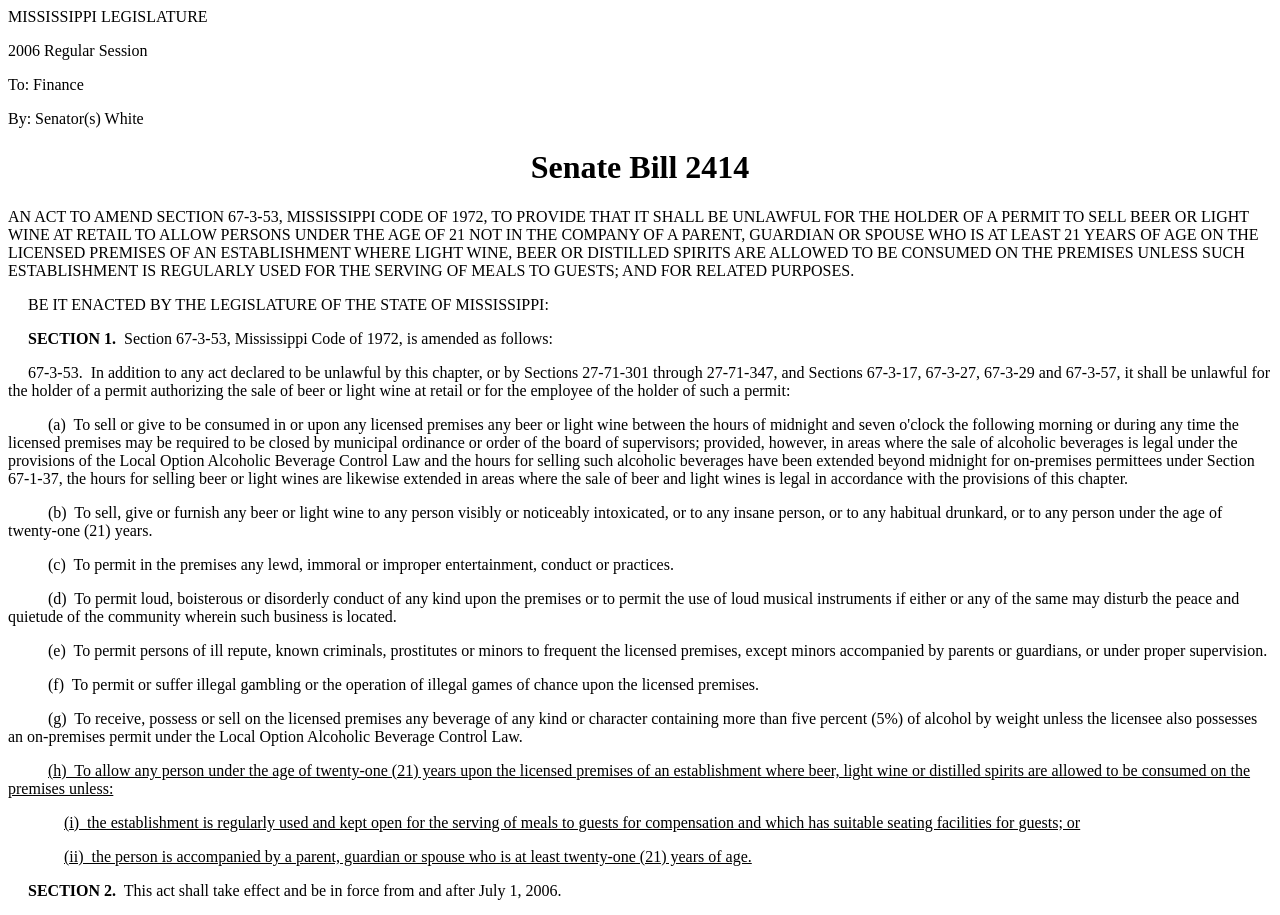Please respond to the question using a single word or phrase:
What is the bill number mentioned in the webpage?

2414